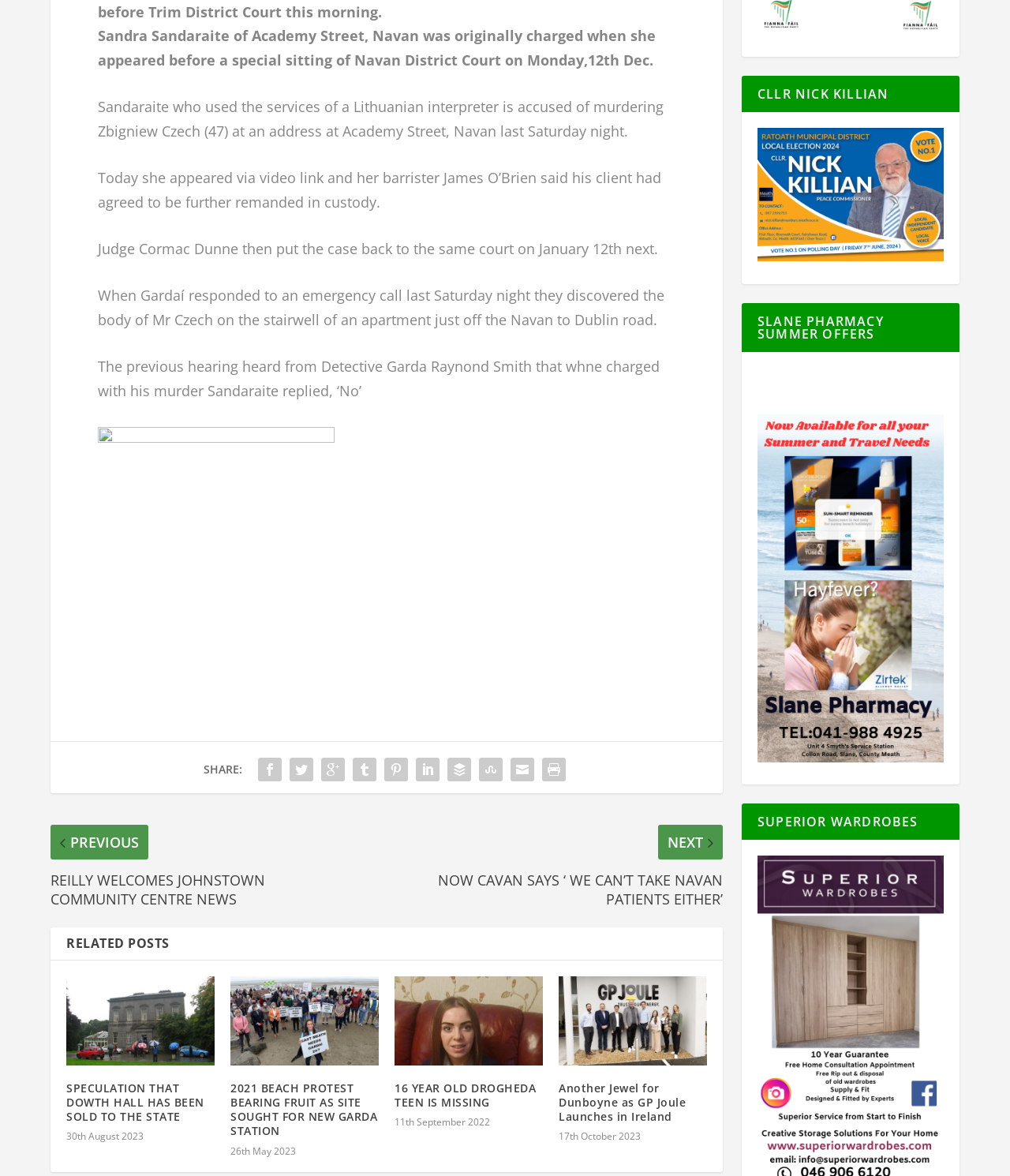Answer the following in one word or a short phrase: 
How many related posts are available?

4